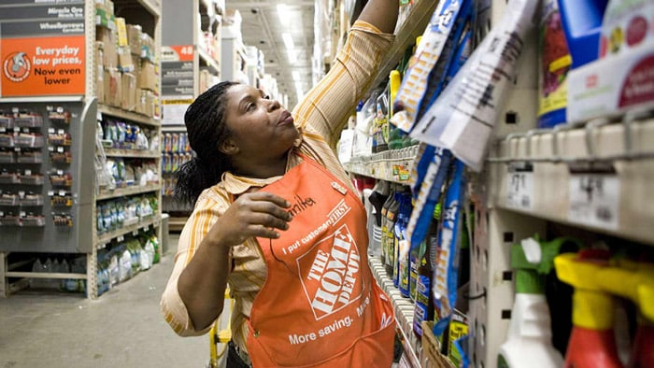What is the woman doing?
Please provide a comprehensive answer to the question based on the webpage screenshot.

The woman in the image is actively engaged in stocking shelves, as evidenced by her reaching up with her left hand to organize various items on the shelf above her, demonstrating her commitment to providing excellent service.